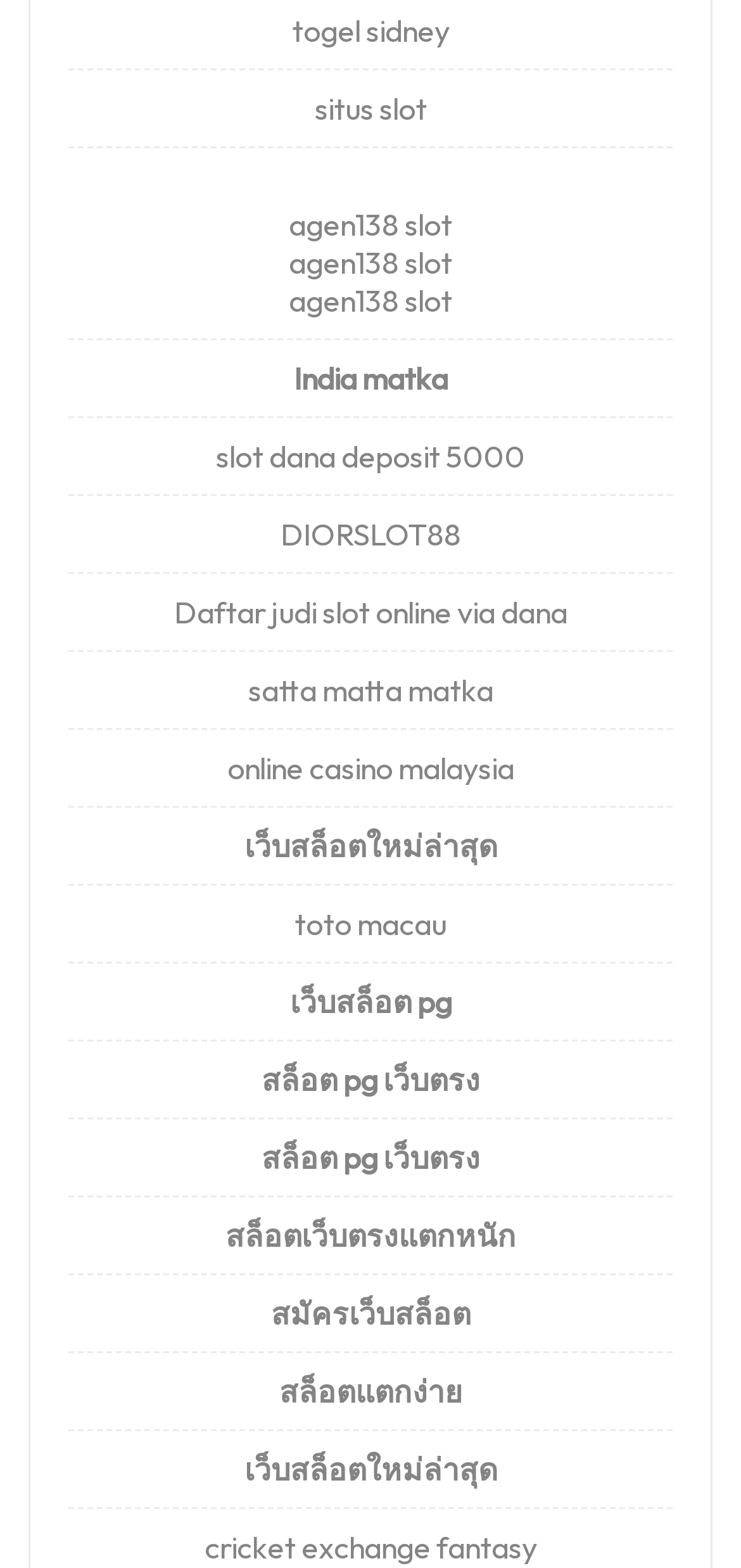Provide the bounding box coordinates for the UI element that is described as: "สล็อตแตกง่าย".

[0.377, 0.875, 0.623, 0.9]